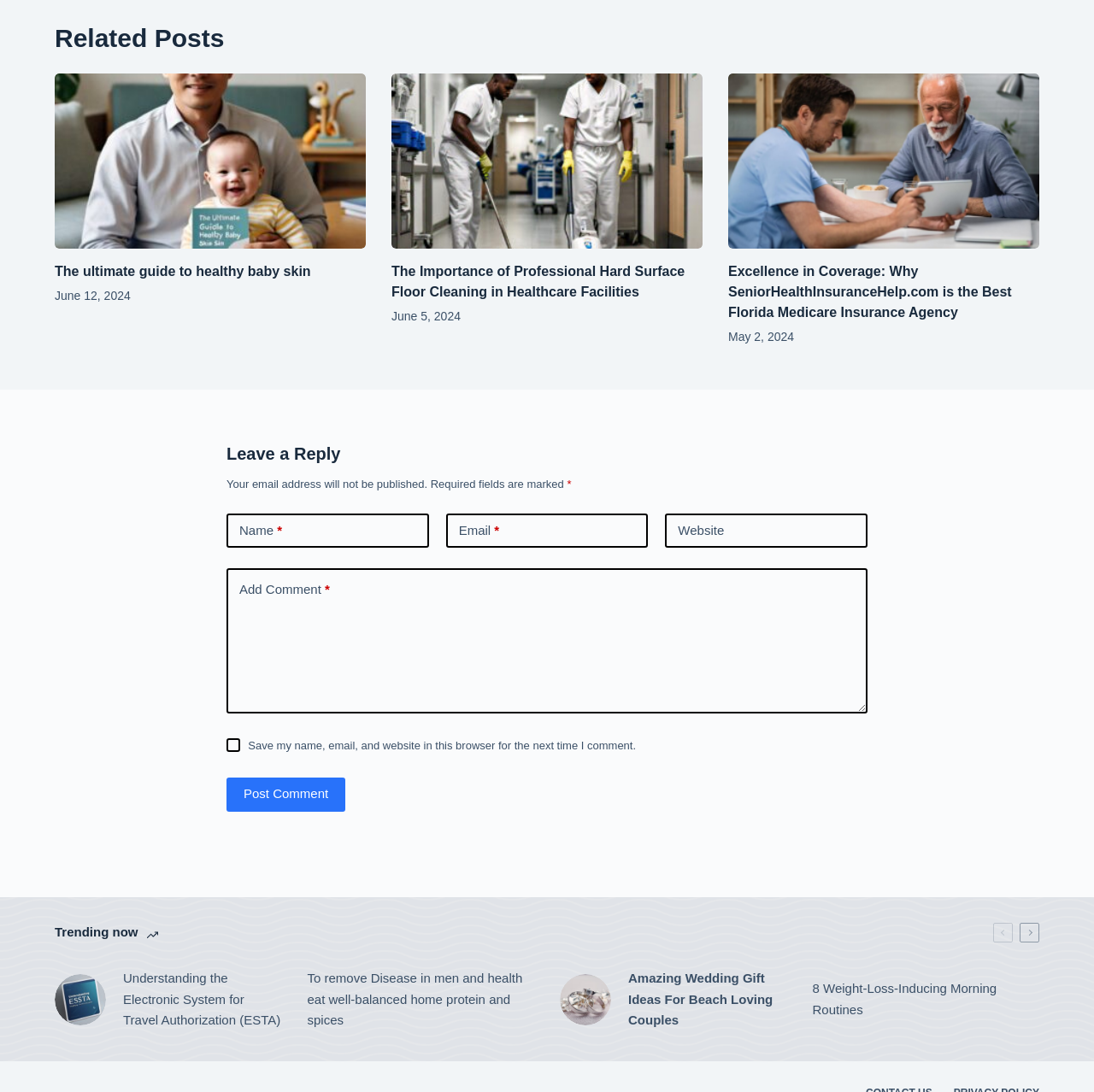Please identify the bounding box coordinates of the element's region that I should click in order to complete the following instruction: "Enter your name in the input field". The bounding box coordinates consist of four float numbers between 0 and 1, i.e., [left, top, right, bottom].

[0.207, 0.471, 0.392, 0.502]